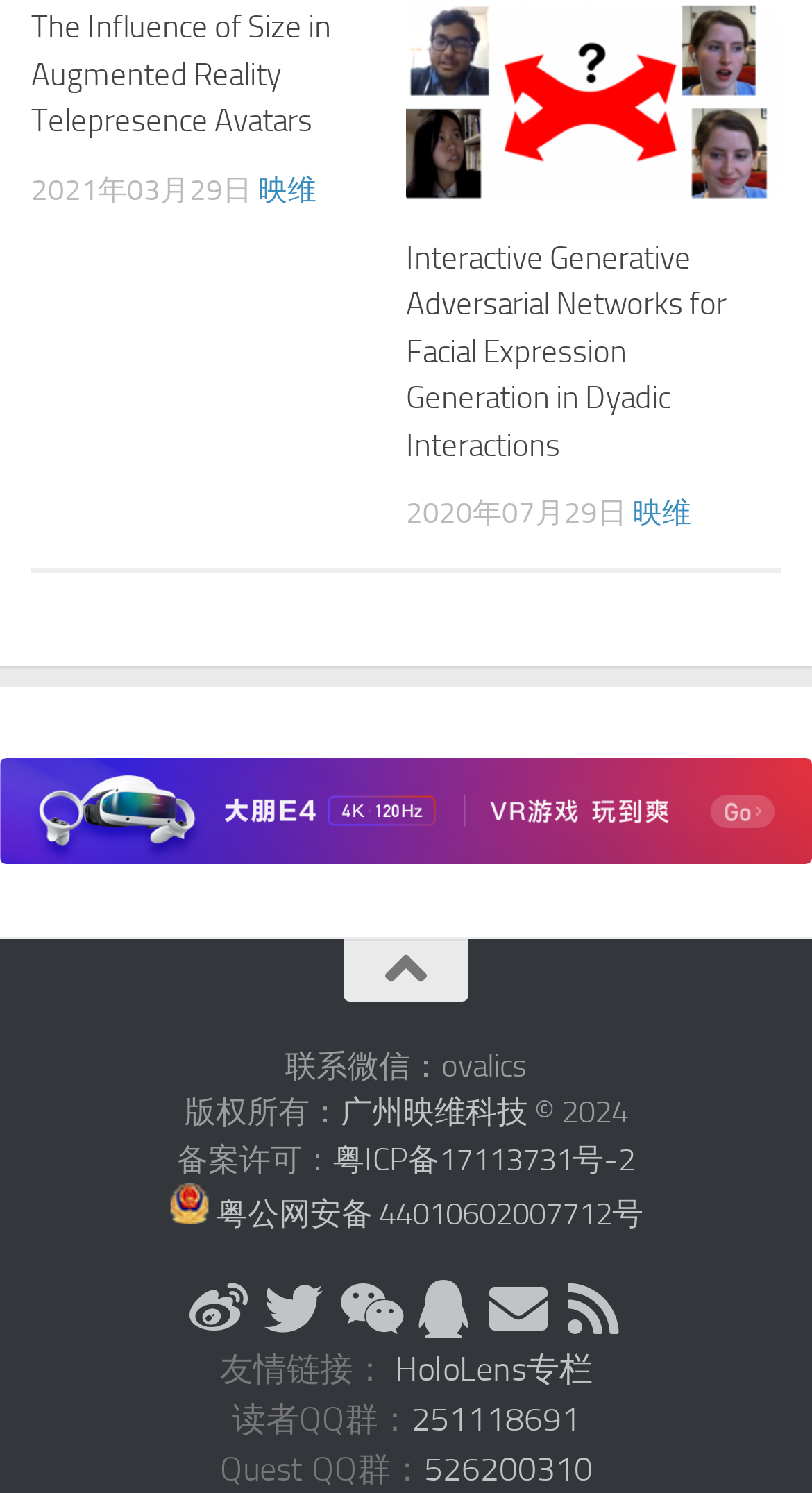Provide a one-word or short-phrase answer to the question:
What is the name of the company mentioned in the footer?

广州映维科技